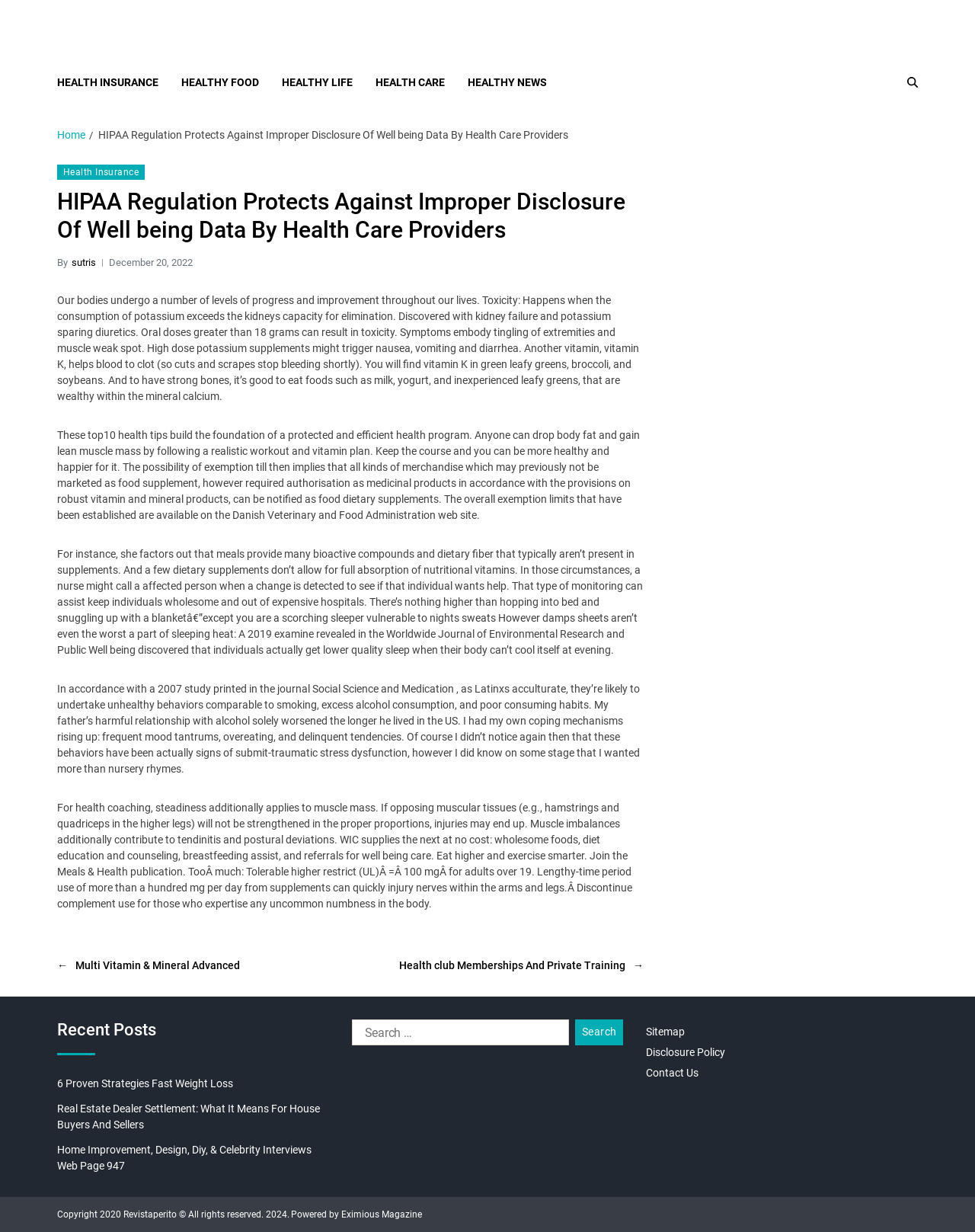What is the website's name?
From the image, provide a succinct answer in one word or a short phrase.

Revistaperito